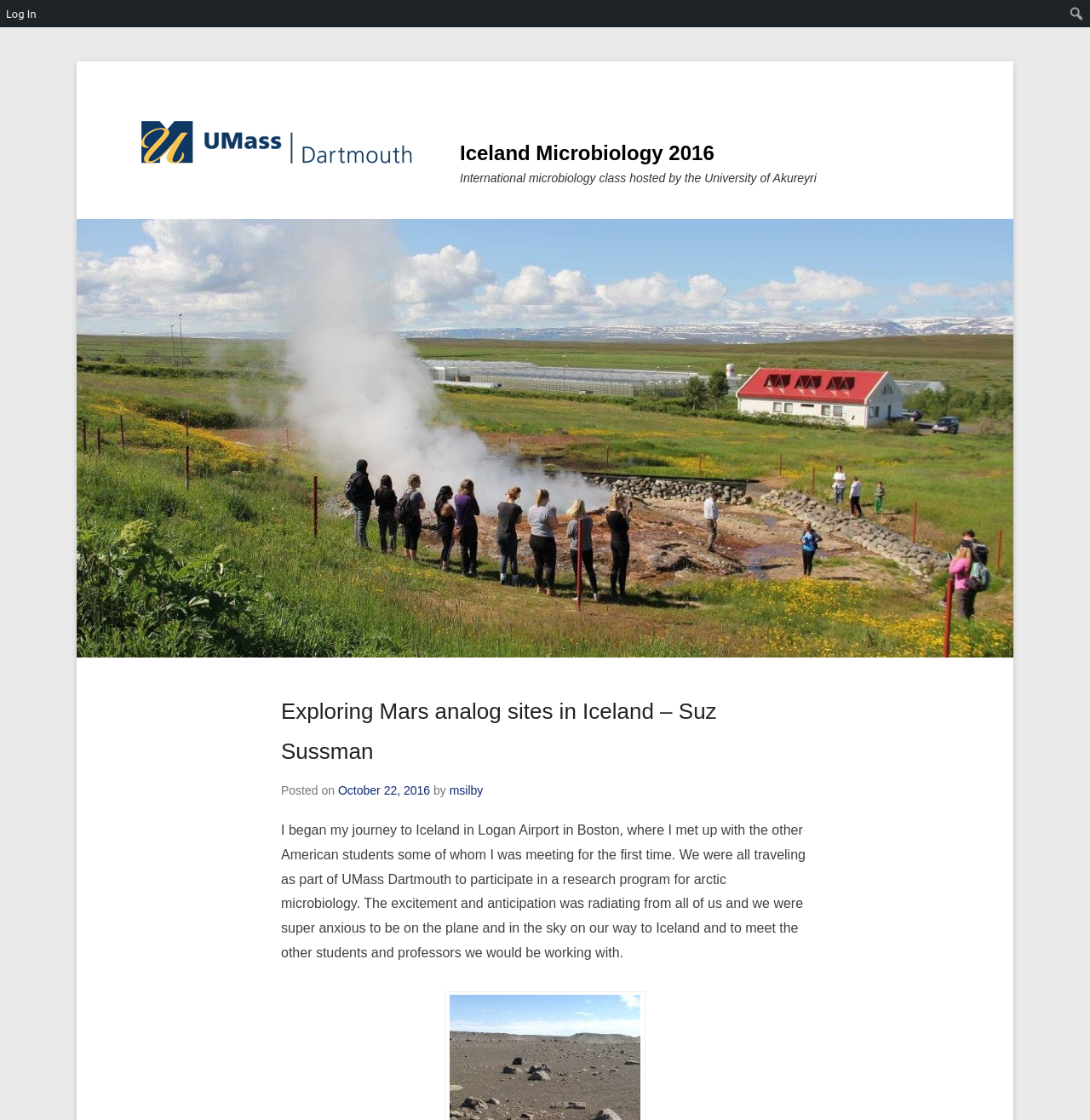What is the author of the post?
From the screenshot, provide a brief answer in one word or phrase.

Suz Sussman